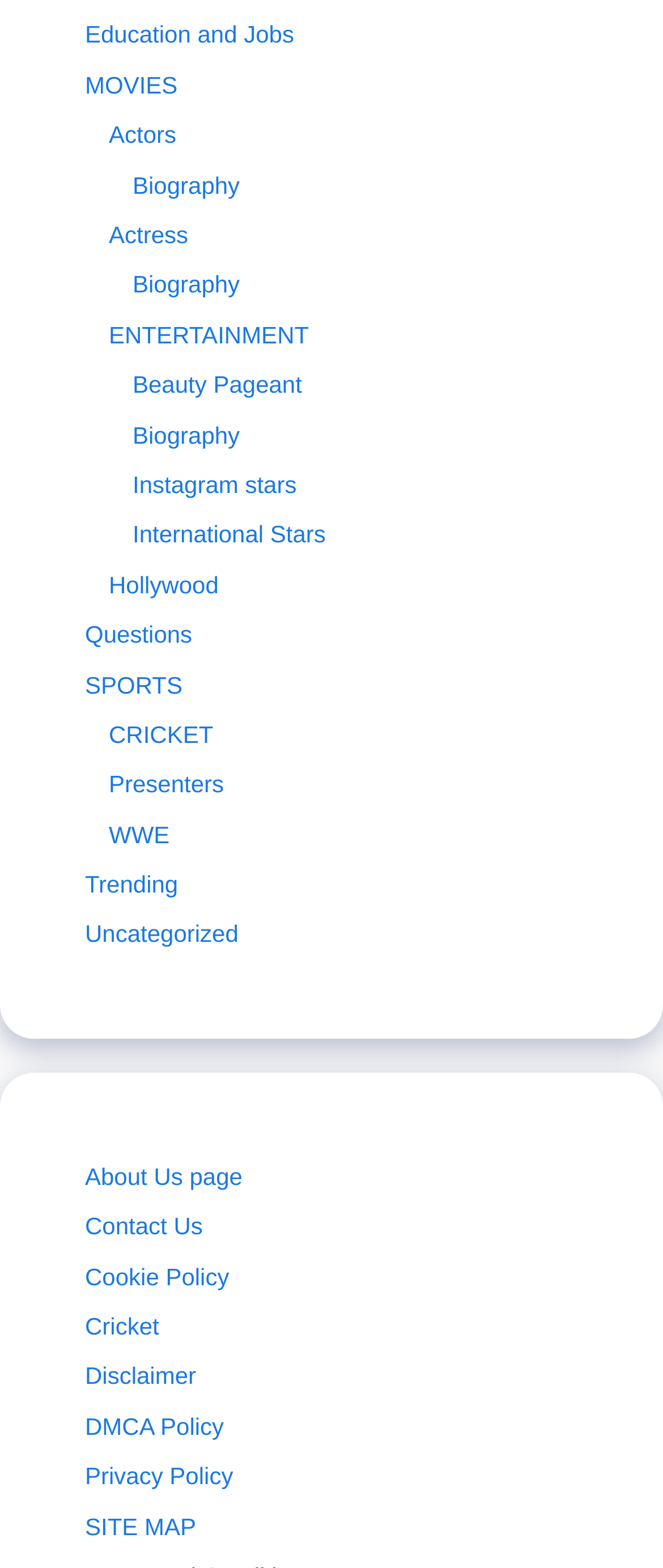Using the given description, provide the bounding box coordinates formatted as (top-left x, top-left y, bottom-right x, bottom-right y), with all values being floating point numbers between 0 and 1. Description: International Stars

[0.2, 0.332, 0.491, 0.349]